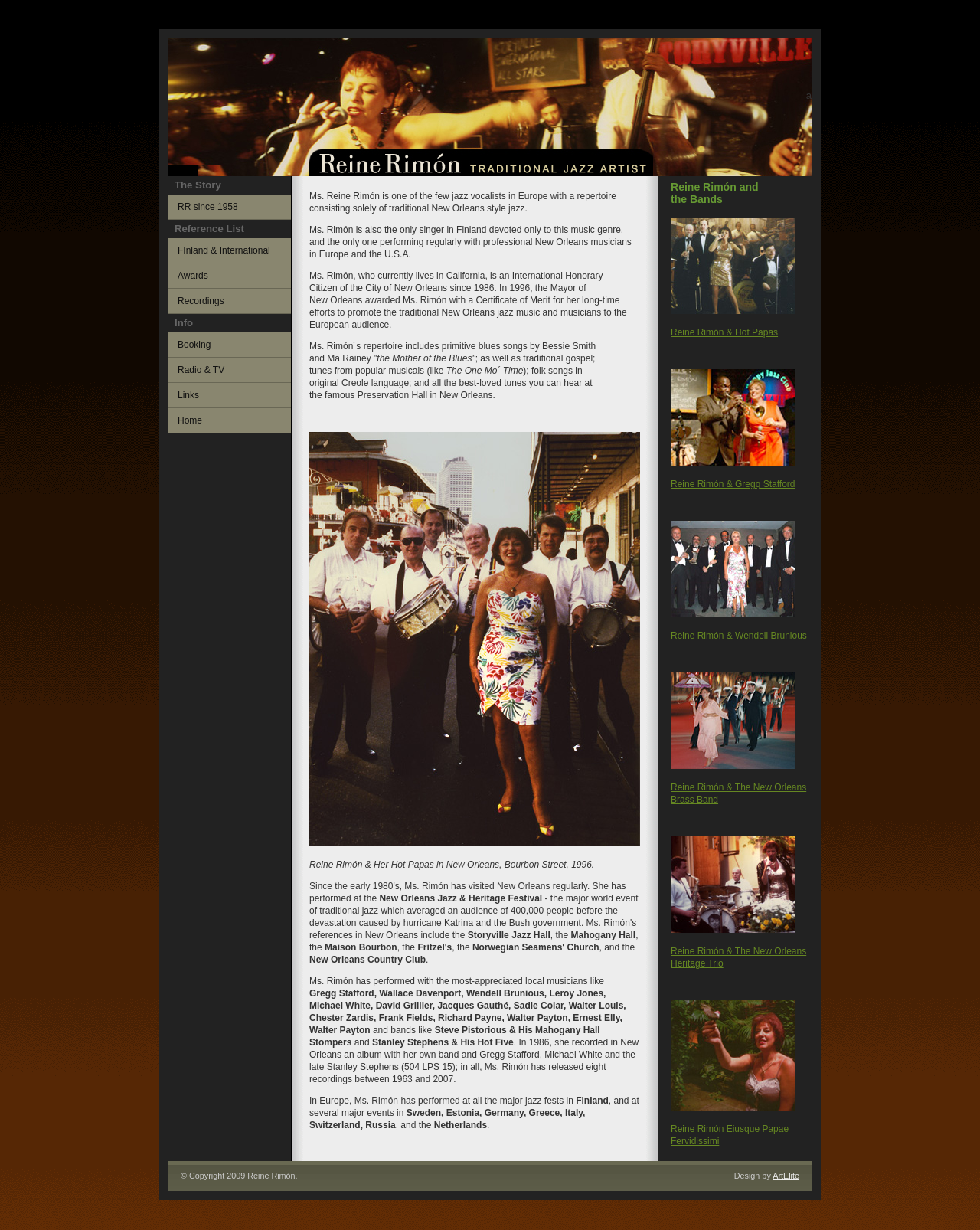Identify the bounding box coordinates of the specific part of the webpage to click to complete this instruction: "Explore Links".

[0.172, 0.312, 0.297, 0.332]